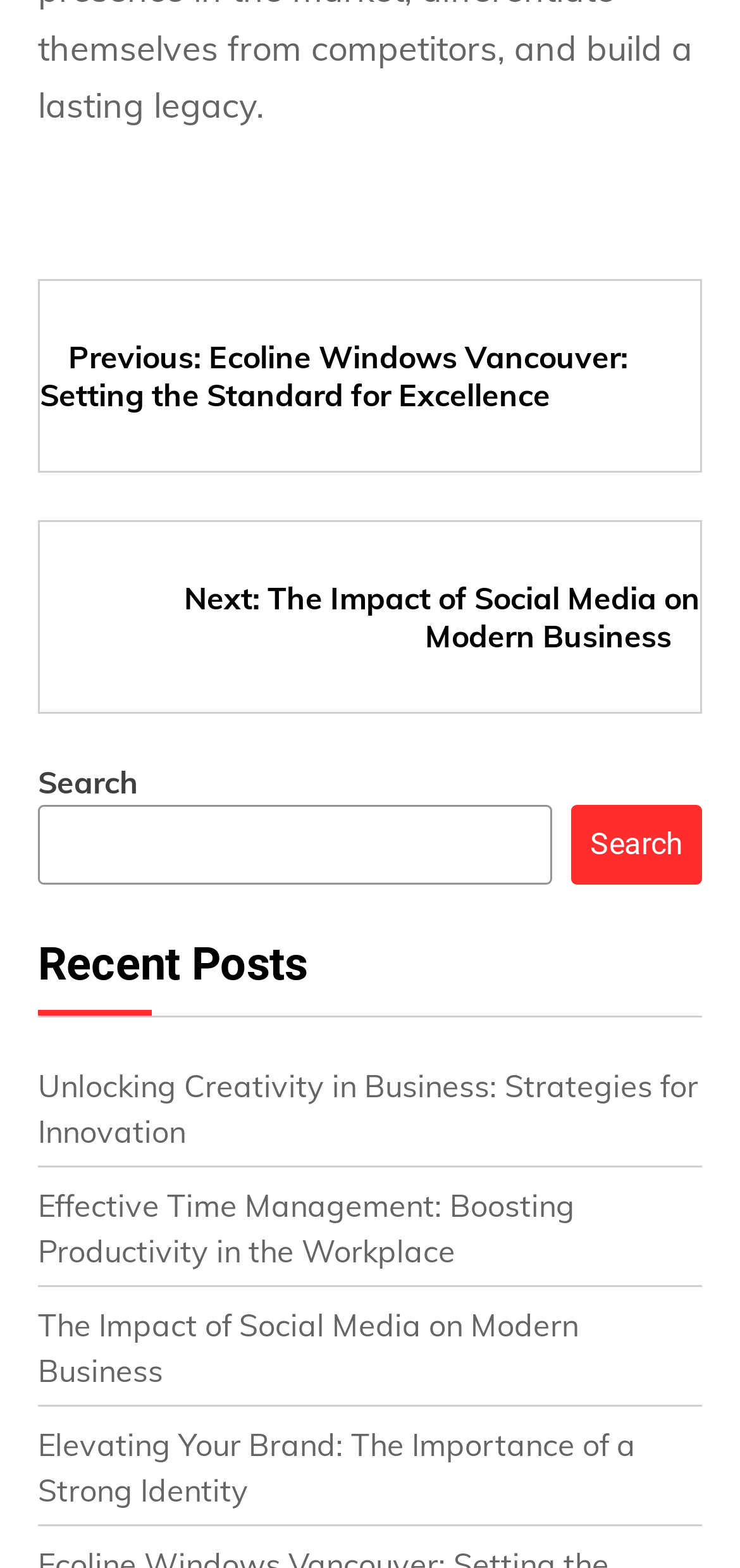Please provide a comprehensive answer to the question below using the information from the image: How many navigation links are there?

I counted the number of links under the 'Post navigation' heading, which are 'Previous: Ecoline Windows Vancouver: Setting the Standard for Excellence' and 'Next: The Impact of Social Media on Modern Business'. Therefore, there are 2 navigation links.